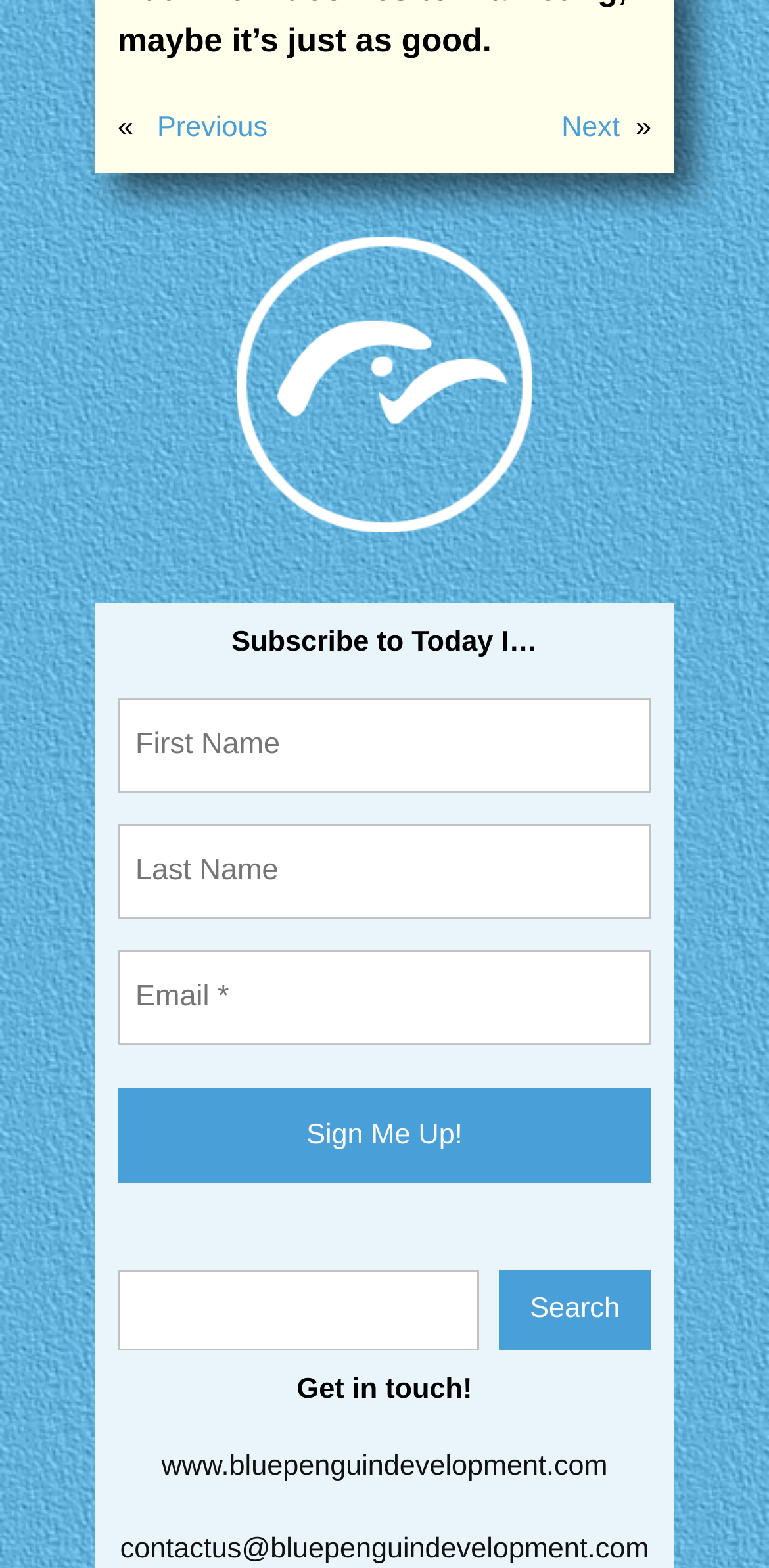How many input fields are required?
Please answer using one word or phrase, based on the screenshot.

One